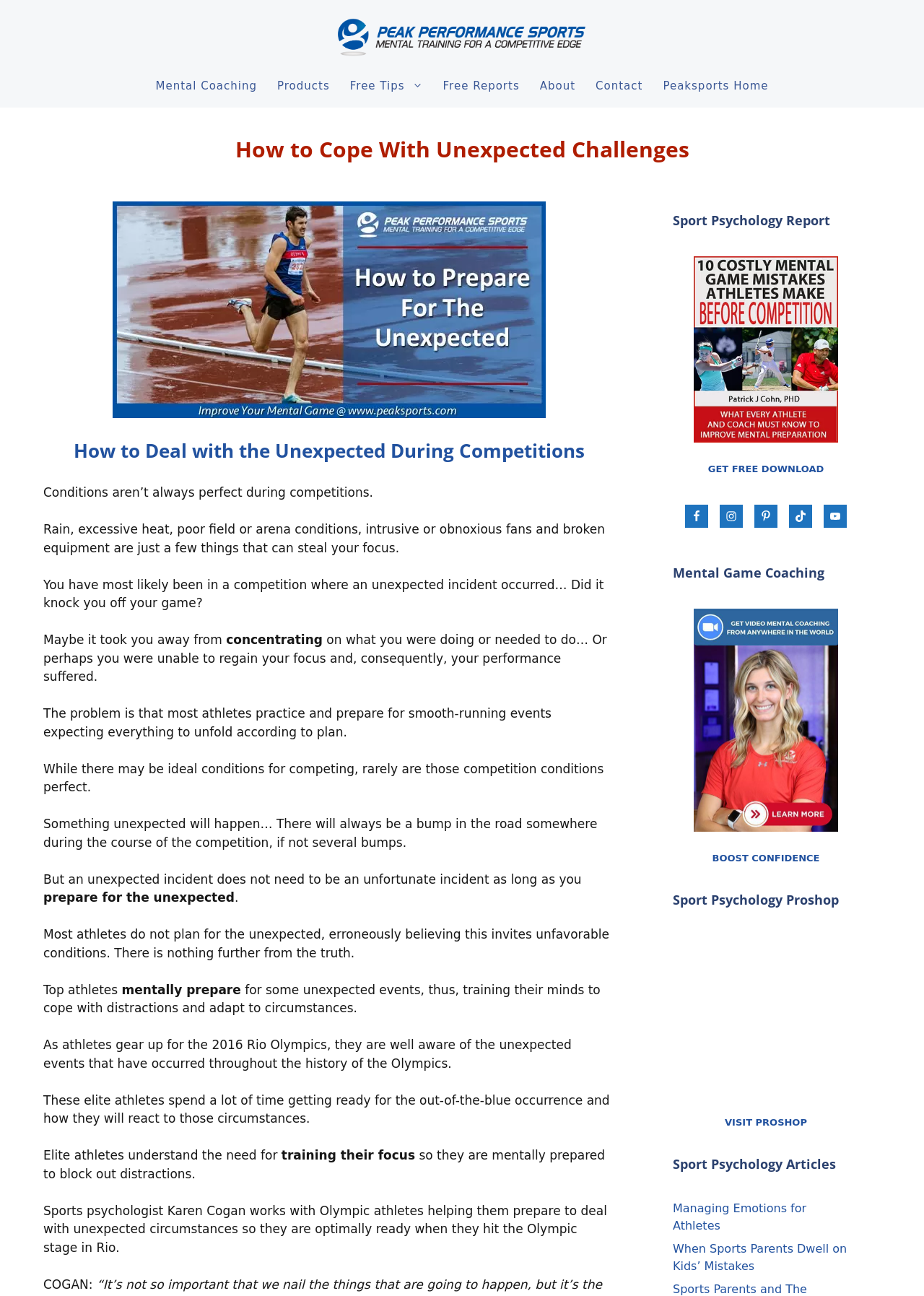What is the theme of the image with the caption 'Unexpected Conditions'?
Based on the image, provide your answer in one word or phrase.

Sports competition